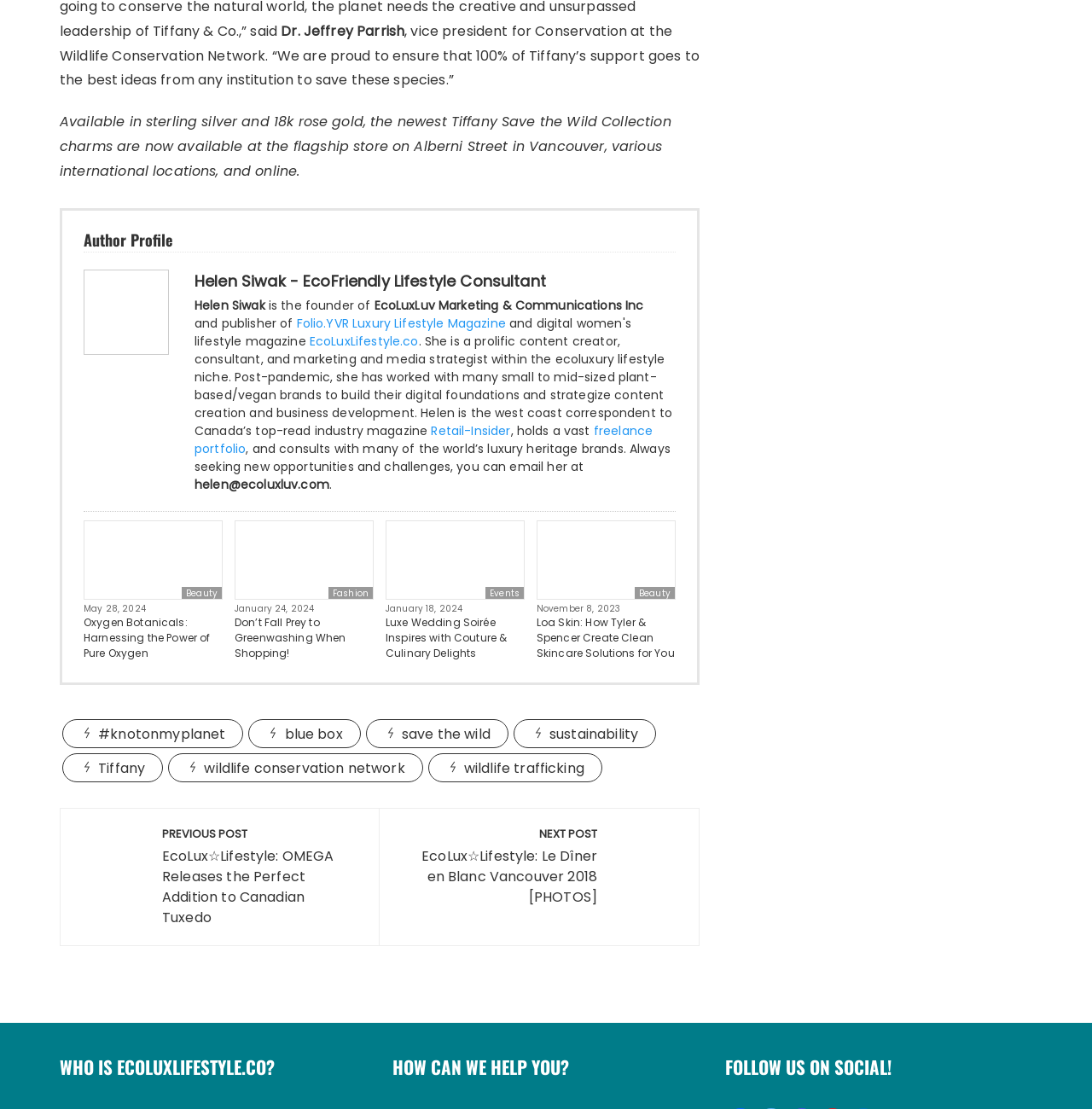How many links are there in the 'Post navigation' section?
Please utilize the information in the image to give a detailed response to the question.

I found the answer by looking at the 'Post navigation' section, which contains two links: 'OMEGA Releases the Perfect Addition to Canadian Tuxedo' and 'EcoLux☆Lifestyle: Le Dîner en Blanc Vancouver 2018 [PHOTOS]'.